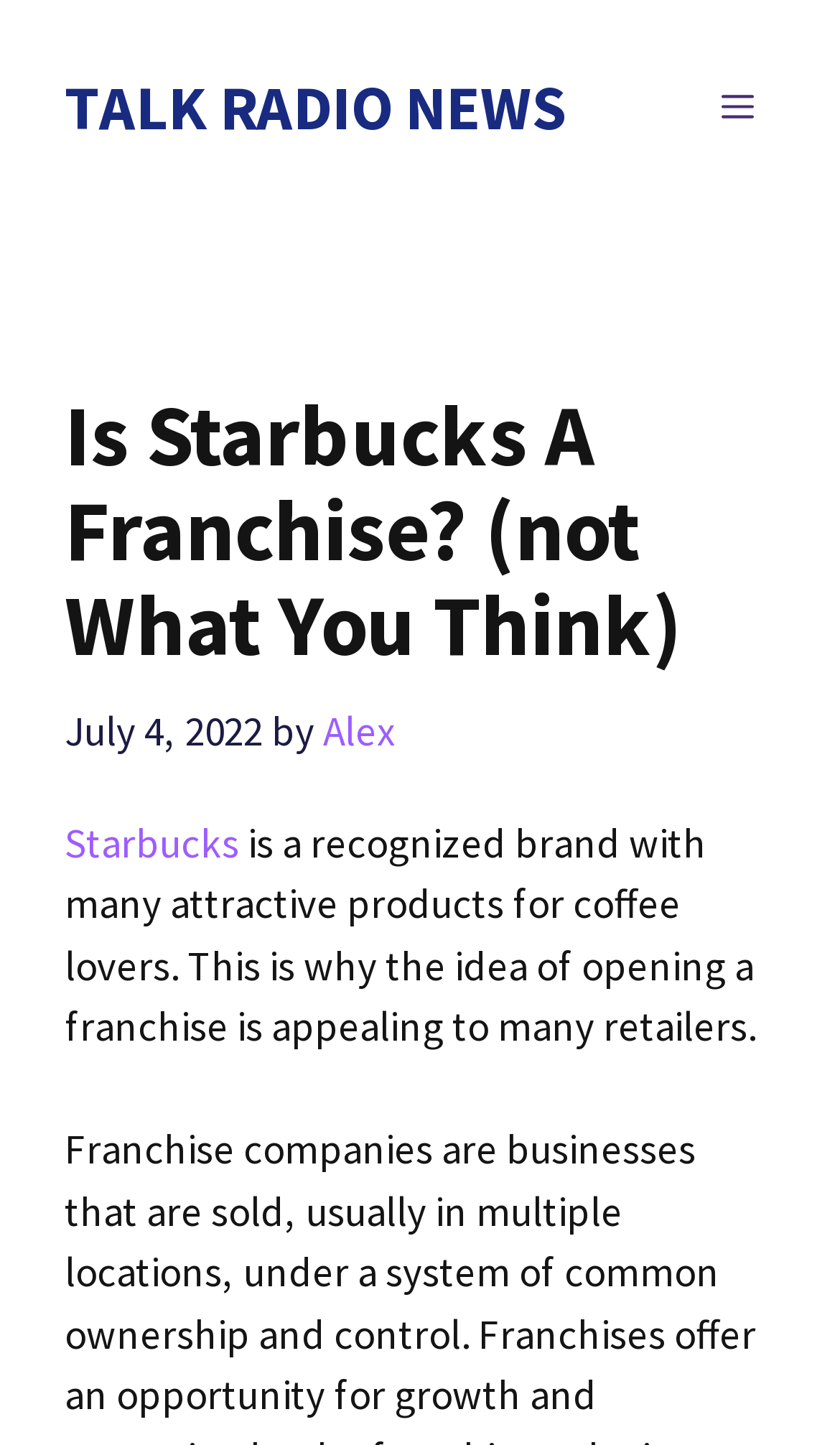Could you please study the image and provide a detailed answer to the question:
What is the topic of the article?

The topic of the article can be inferred from the heading 'Is Starbucks A Franchise? (not What You Think)' and the content of the webpage, which discusses Starbucks and its franchise.